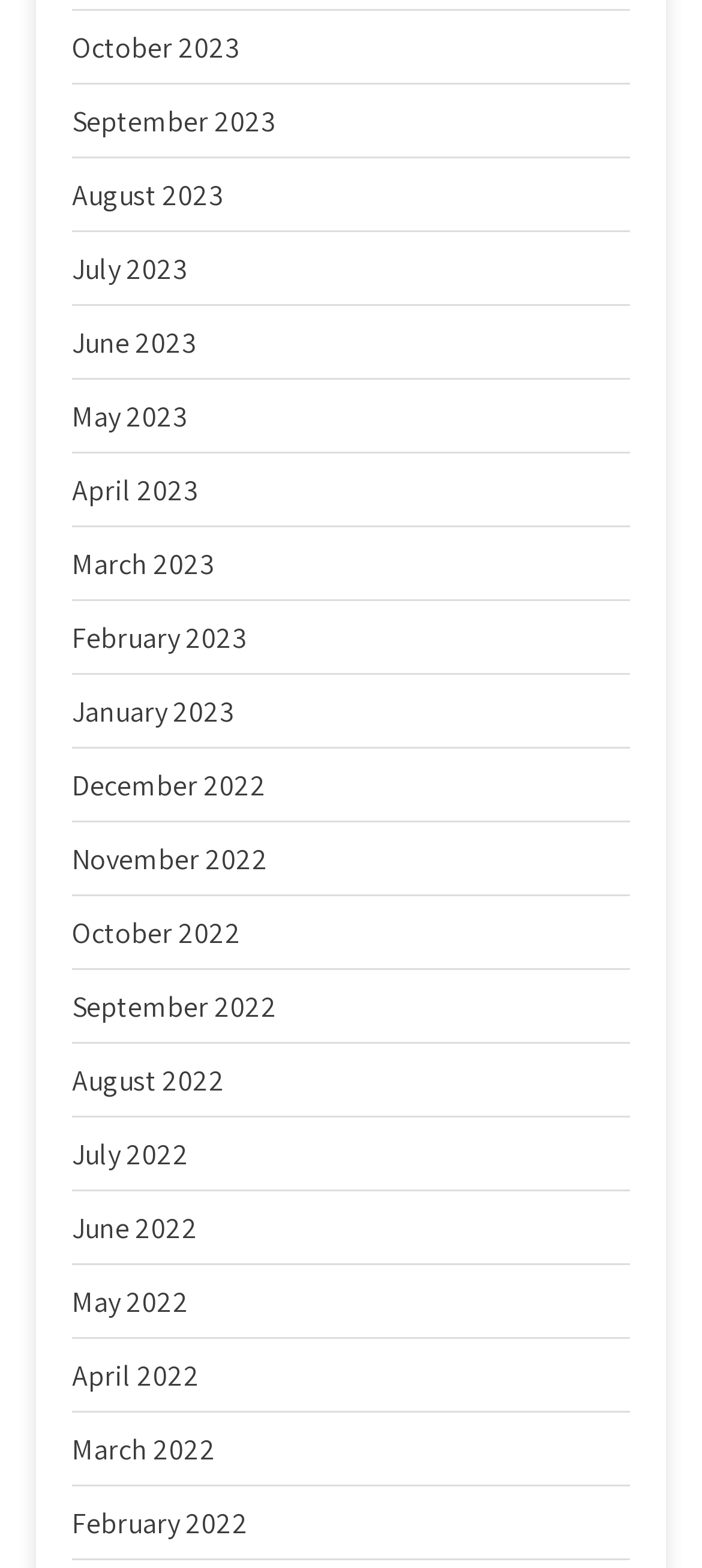Identify the bounding box coordinates of the region that should be clicked to execute the following instruction: "Explore the Events section".

None